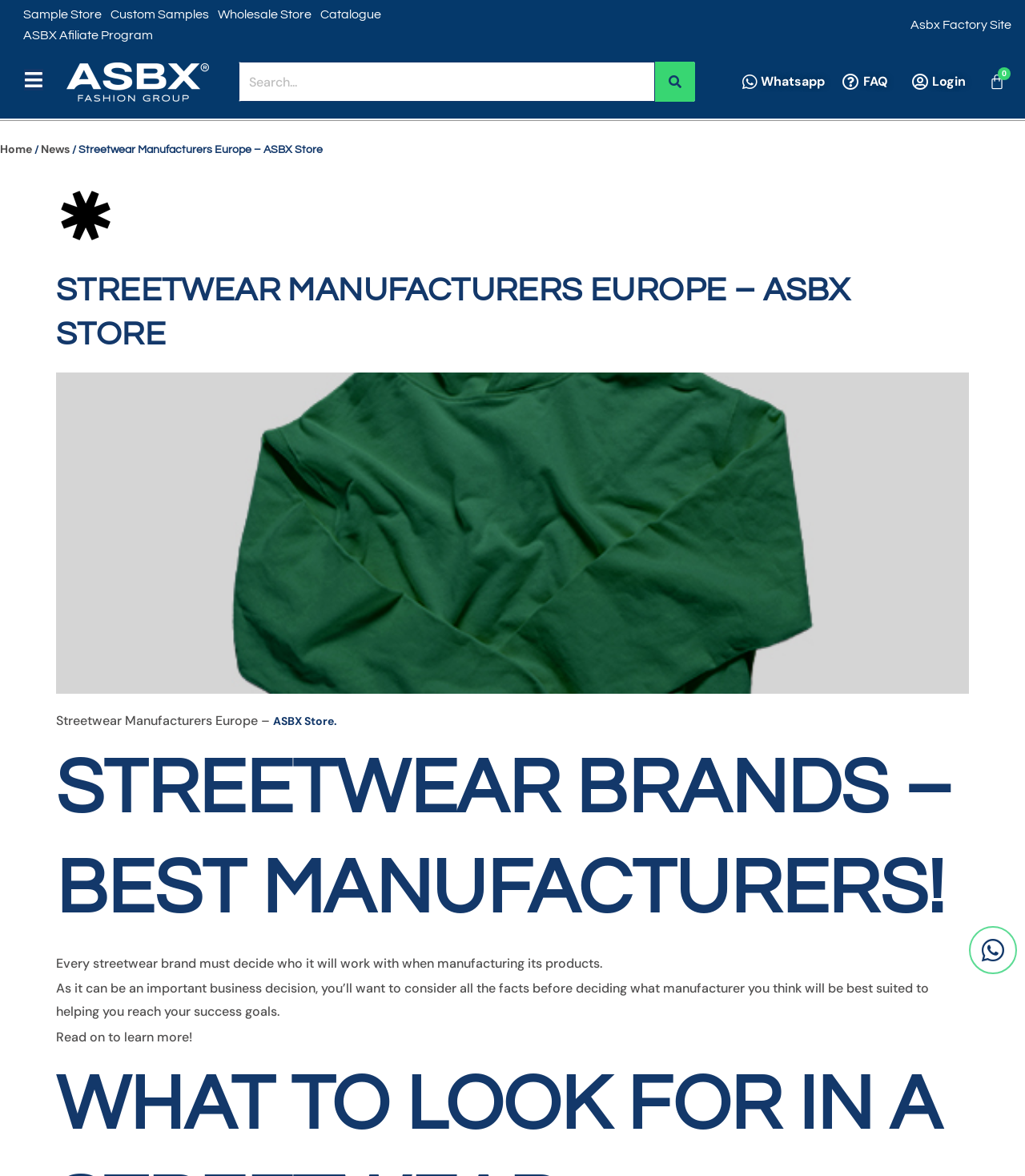Answer with a single word or phrase: 
What is the purpose of the search box?

To search the website